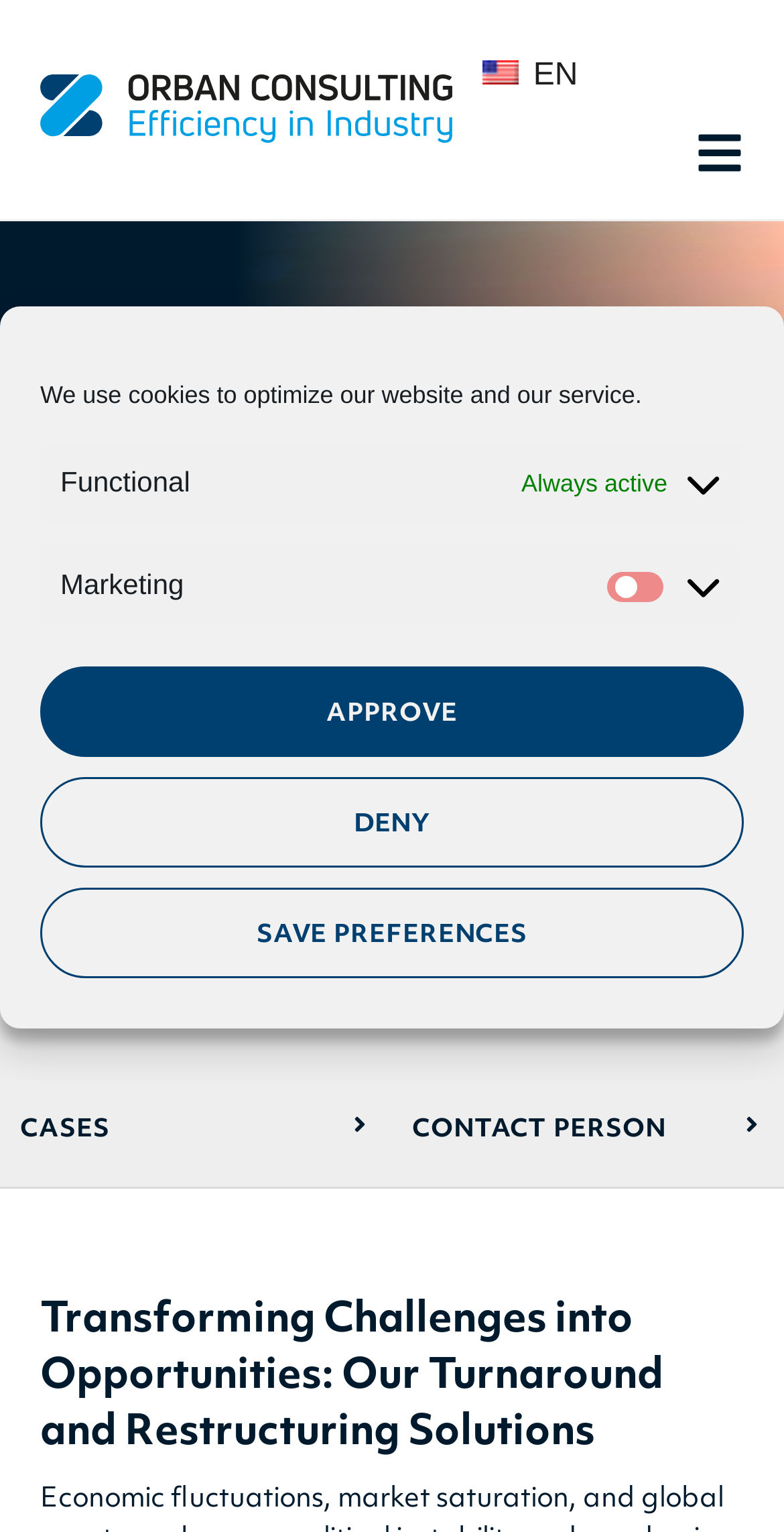Describe every aspect of the webpage comprehensively.

The webpage is about Turnaround and Restructuring services offered by Orban Consulting. At the top, there is a dialog box for managing cookie consent, which contains a brief description of the company's cookie usage policy. Below this dialog box, there is a heading that displays the title "Turnaround & Restructuring". 

Underneath the heading, there are two paragraphs of text that describe the benefits of restructuring, including adapting to market changes and improving competitiveness. 

On the top-right corner, there are three links: one for language selection, one for an unknown purpose, and another for an unknown purpose. 

The webpage has a navigation menu at the bottom, consisting of four links: "OUR APPROACH", "CAPABILITIES", "CASES", and "CONTACT PERSON". These links are divided into two columns, with the first two links on the left and the last two links on the right.

At the very bottom of the page, there is a heading that reads "Transforming Challenges into Opportunities: Our Turnaround and Restructuring Solutions".